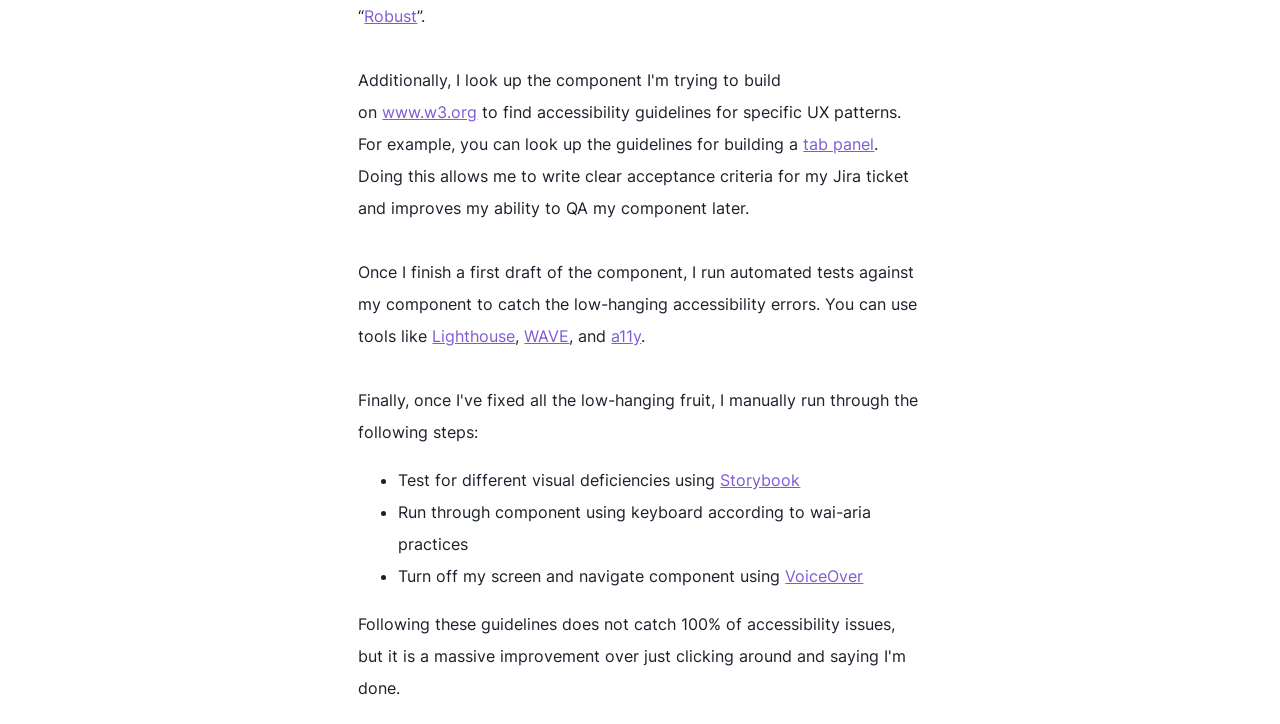Bounding box coordinates should be in the format (top-left x, top-left y, bottom-right x, bottom-right y) and all values should be floating point numbers between 0 and 1. Determine the bounding box coordinate for the UI element described as: tab panel

[0.628, 0.185, 0.683, 0.213]